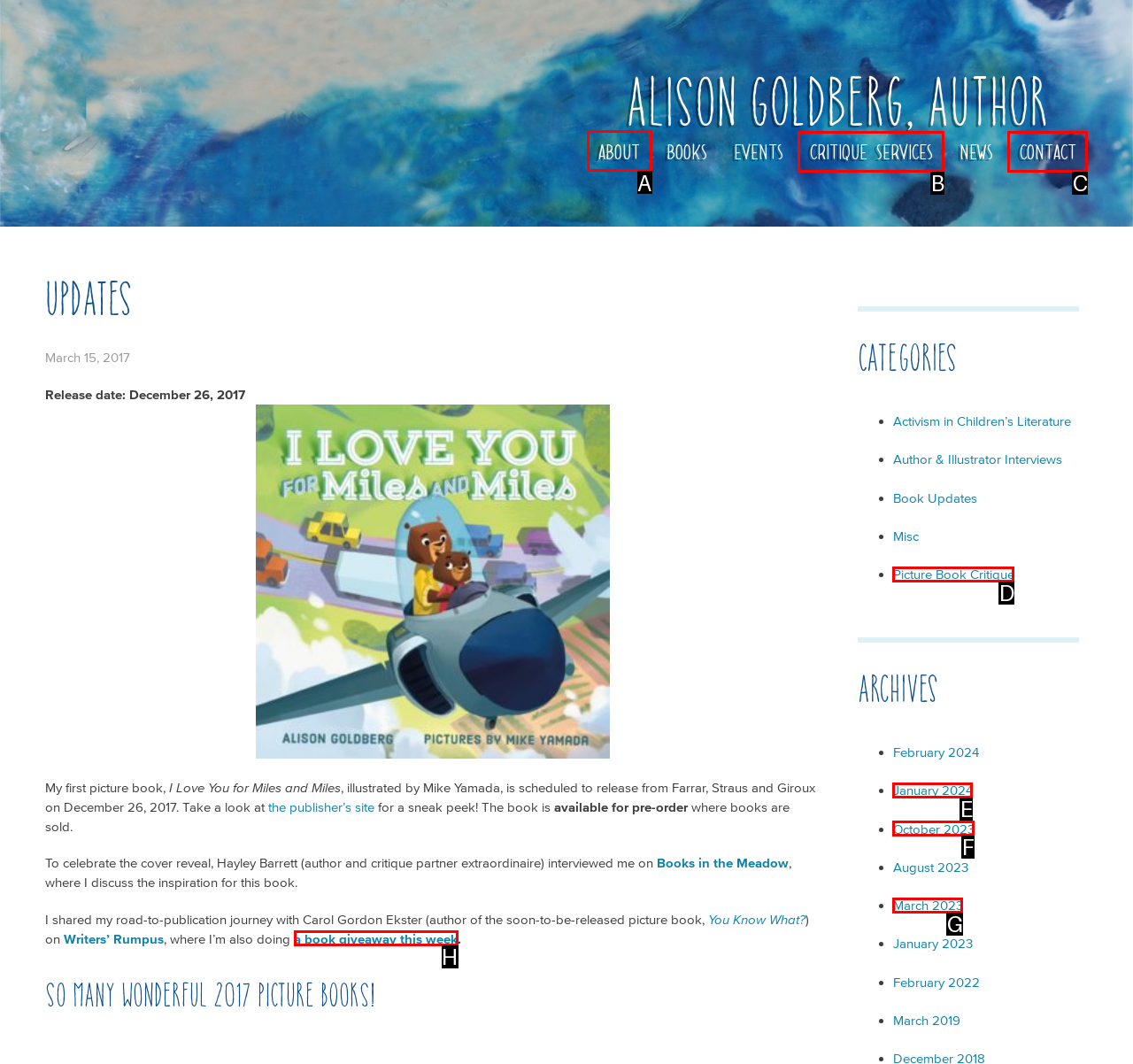Select the letter associated with the UI element you need to click to perform the following action: Click on 'About' link
Reply with the correct letter from the options provided.

A